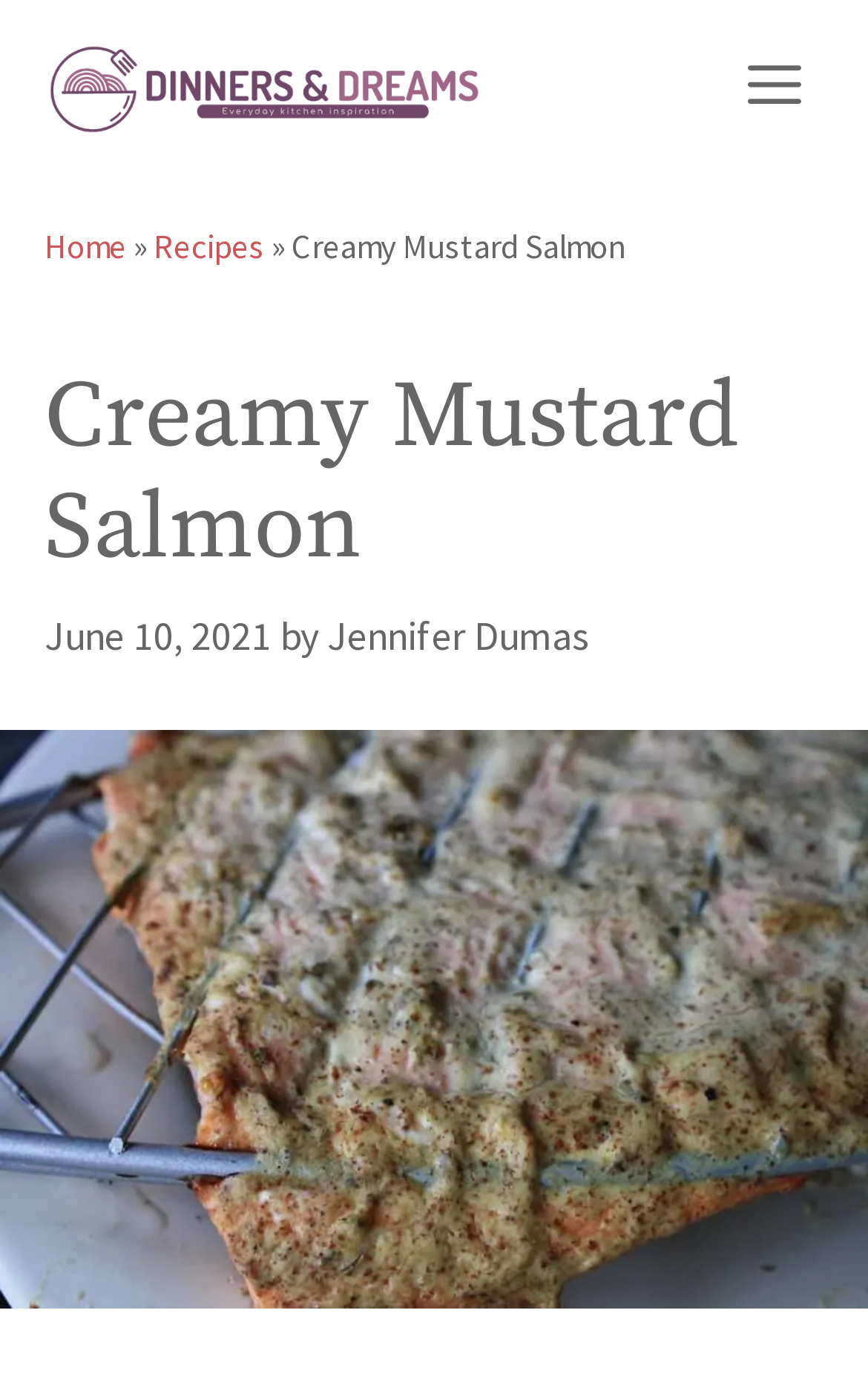Provide a brief response to the question below using one word or phrase:
Is there a menu button on the webpage?

Yes